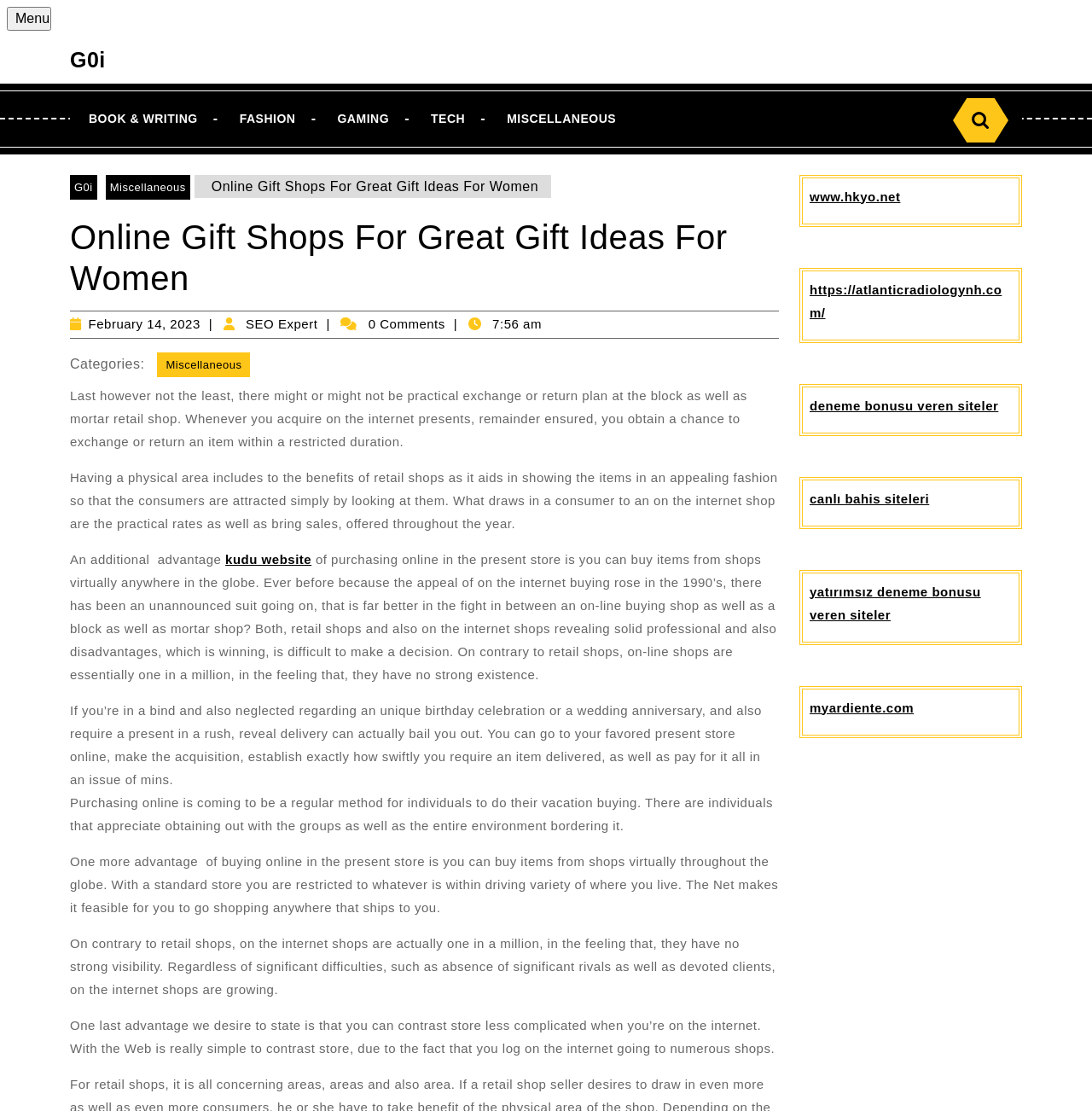Generate a comprehensive description of the webpage content.

This webpage is an online gift shop that offers great gift ideas for women. At the top, there is a menu tab labeled "Menu Menu" and a link to the website's name "G0i". Below this, there is a navigation menu with five links: "BOOK & WRITING", "FASHION", "GAMING", "TECH", and "MISCELLANEOUS". 

To the right of the navigation menu, there is a search box with a label "Search for:" and a search button. Below the search box, there is a horizontal separator line. 

The main content of the webpage is divided into two sections. The left section has a heading "Online Gift Shops For Great Gift Ideas For Women" and several paragraphs of text discussing the advantages of online shopping, including the ability to shop from anywhere in the world, compare prices easily, and take advantage of fast delivery. There are also several links to other websites and a few lines of text with dates and times.

The right section has four complementary links to other websites, each with a brief description. These links are arranged vertically and take up about half of the webpage's height.

At the bottom of the webpage, there is a link to the website's name "G0i" again, and a few more links to other websites.